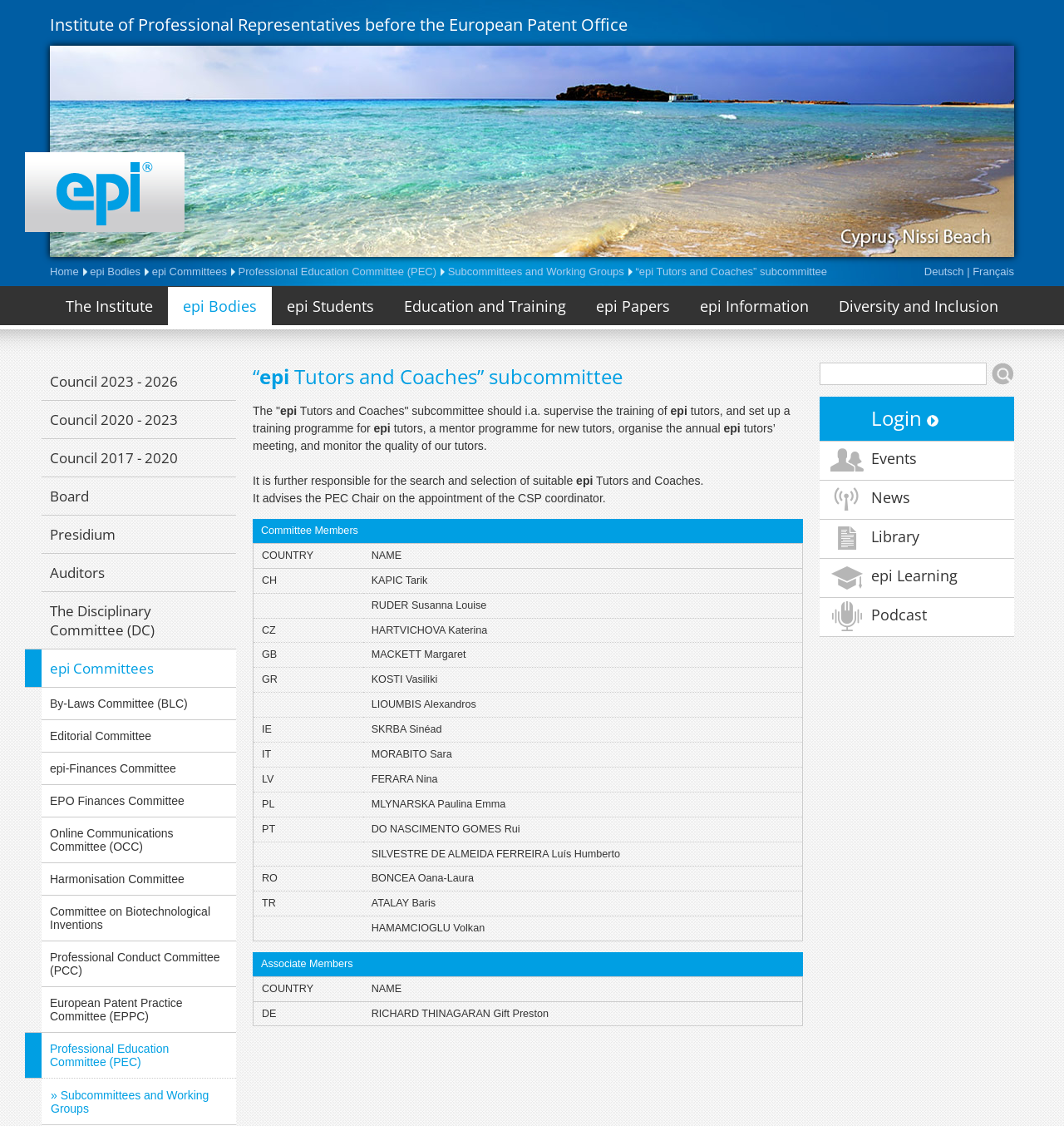What is the role of the “epi Tutors and Coaches” subcommittee in the appointment of the CSP coordinator?
From the image, respond with a single word or phrase.

Advises the PEC Chair